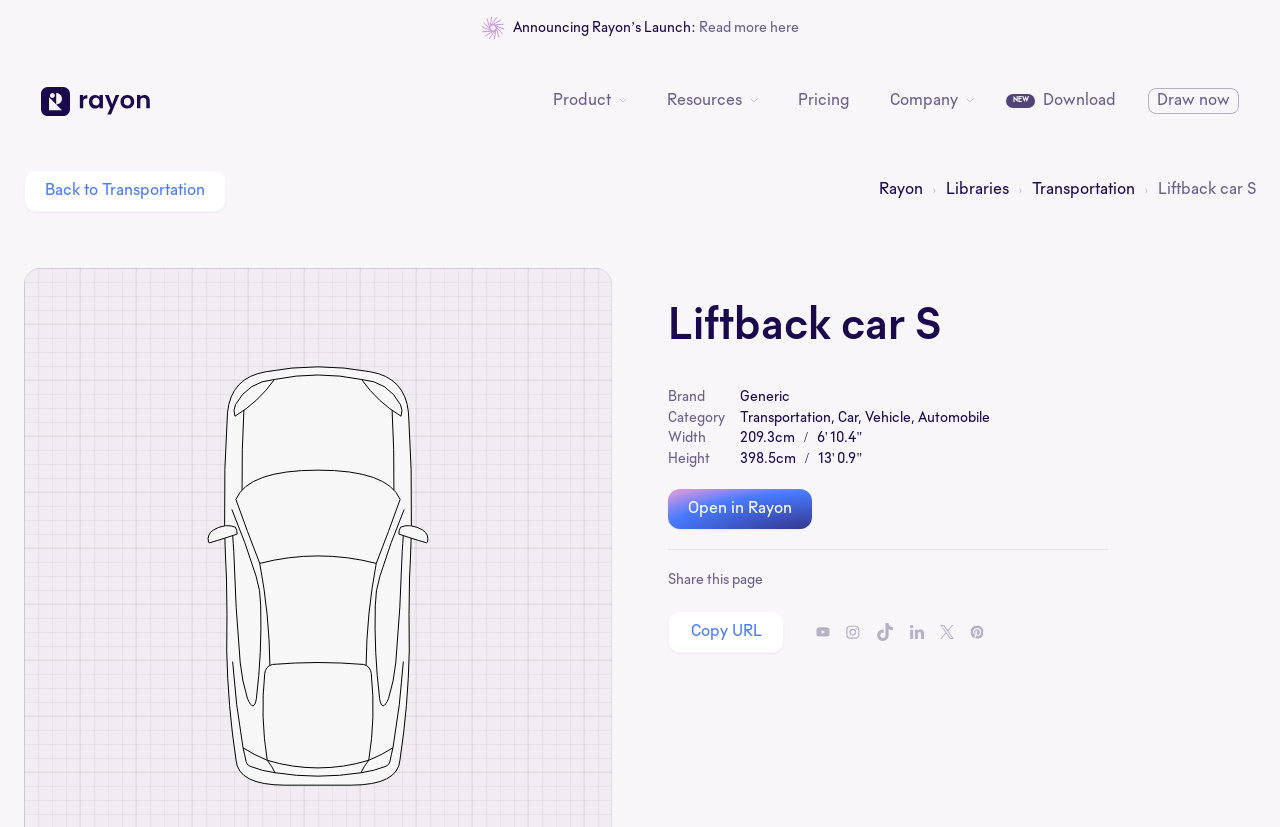Please find the bounding box for the UI component described as follows: "May 2023".

None